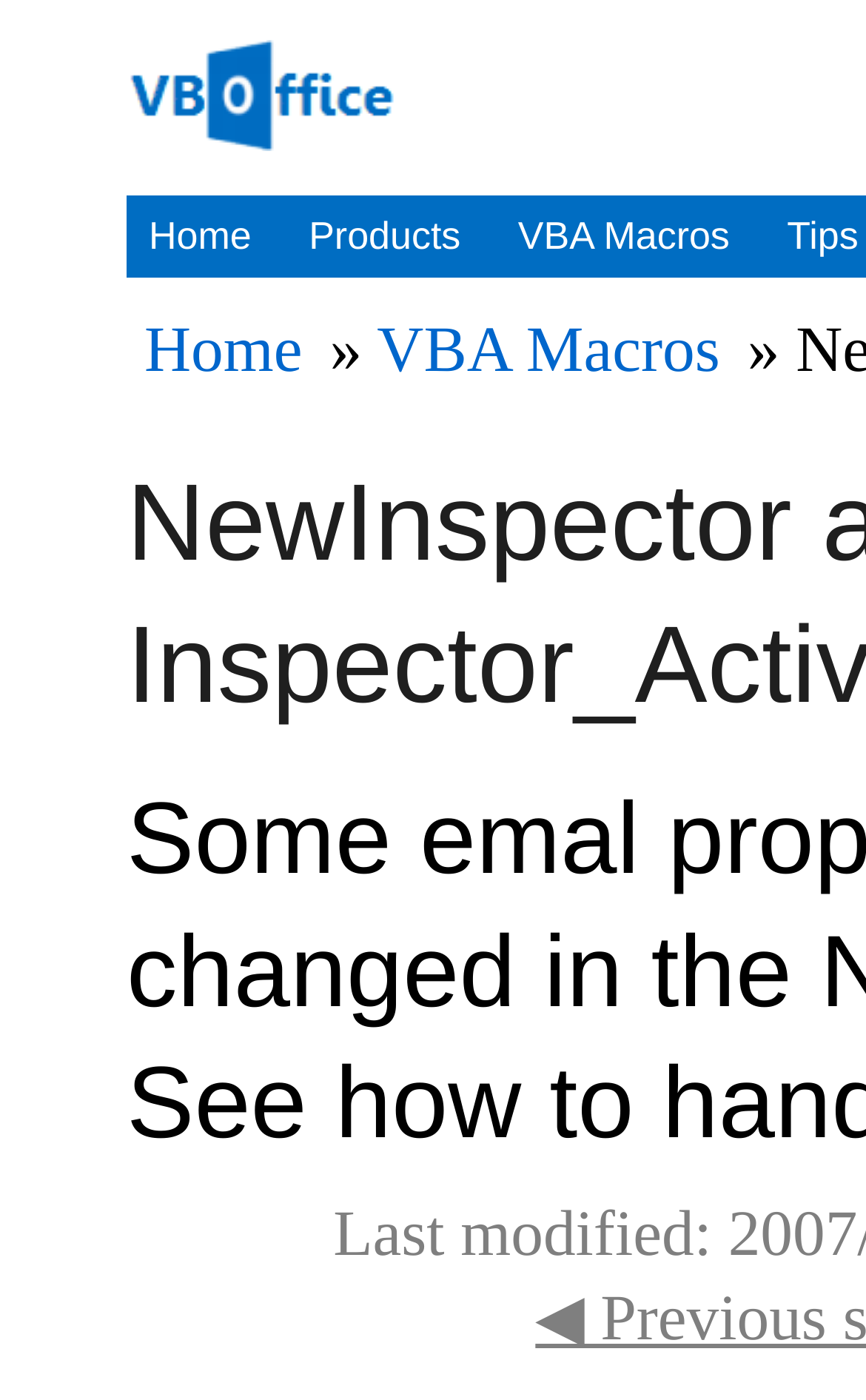Respond to the question below with a single word or phrase:
How many main navigation links are there?

4